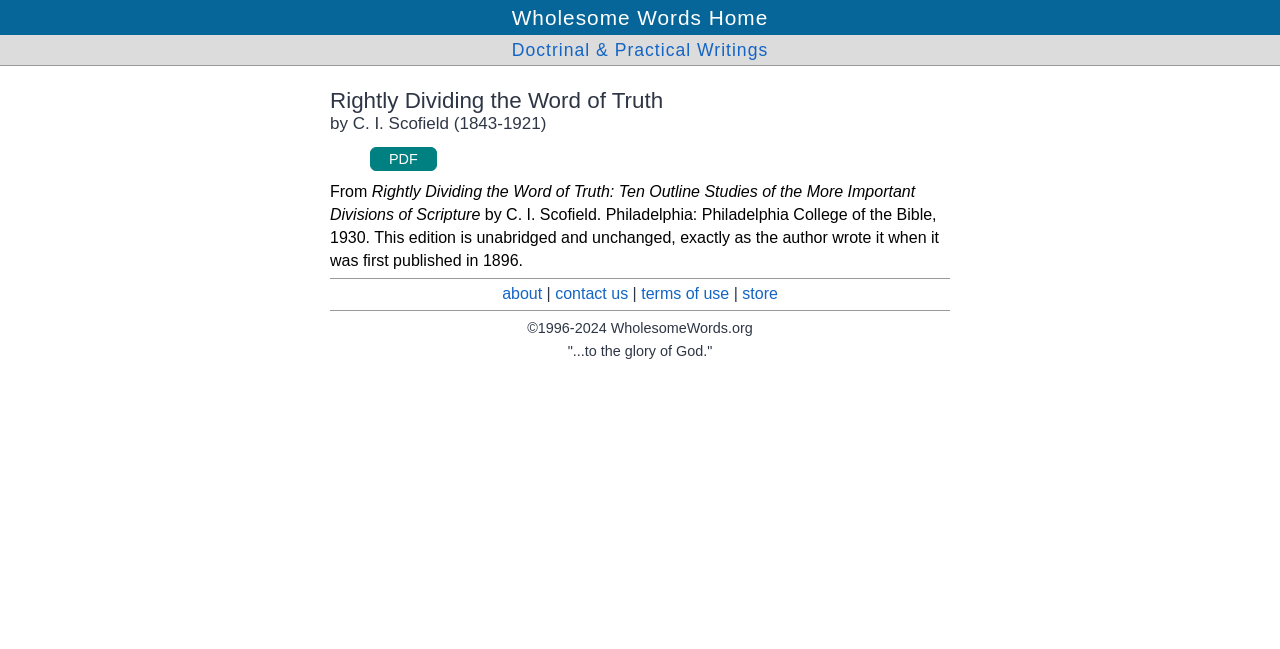What is the publication year of the book?
Answer the question with just one word or phrase using the image.

1896